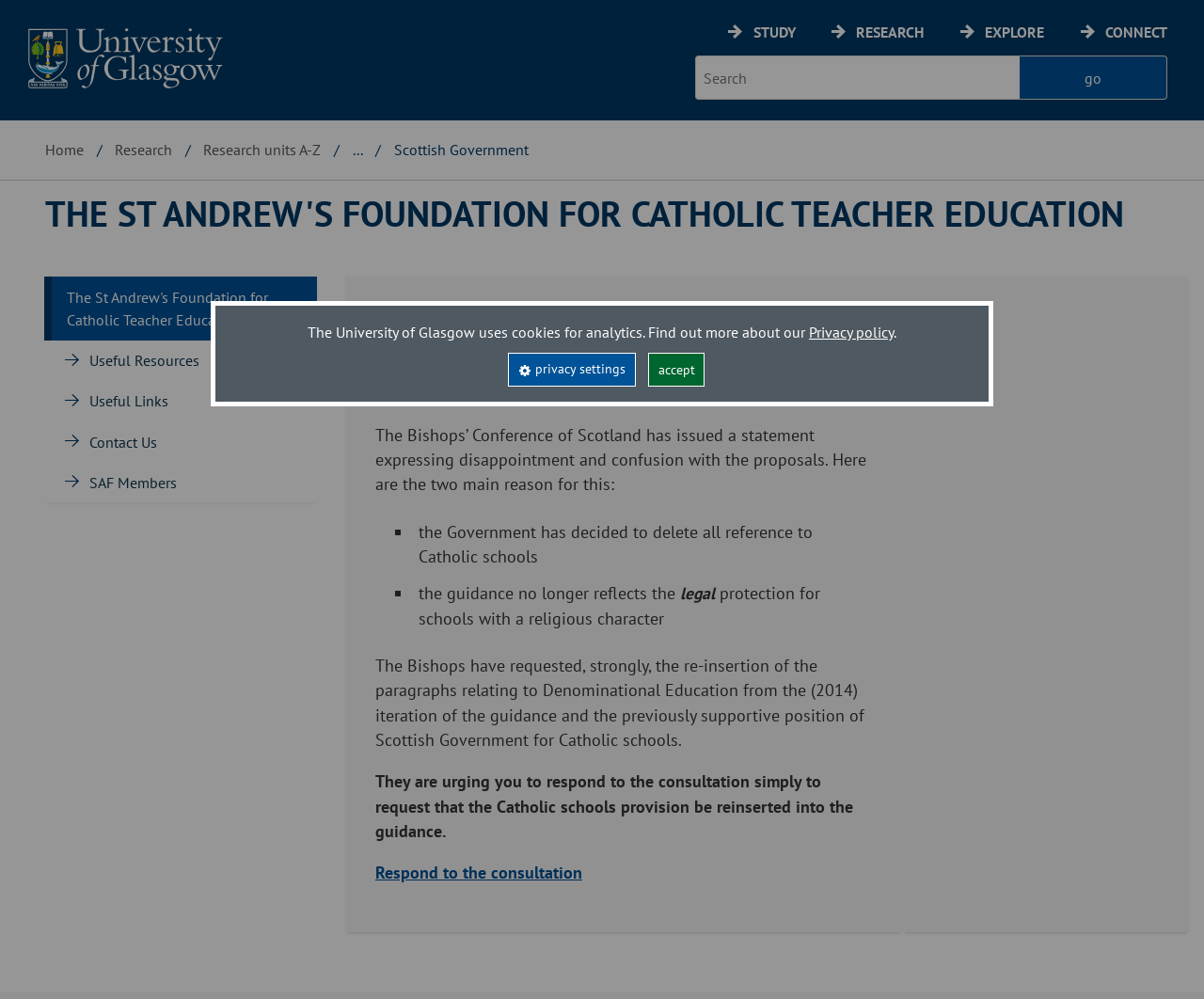Pinpoint the bounding box coordinates of the clickable area necessary to execute the following instruction: "Respond to the consultation". The coordinates should be given as four float numbers between 0 and 1, namely [left, top, right, bottom].

[0.312, 0.862, 0.484, 0.884]